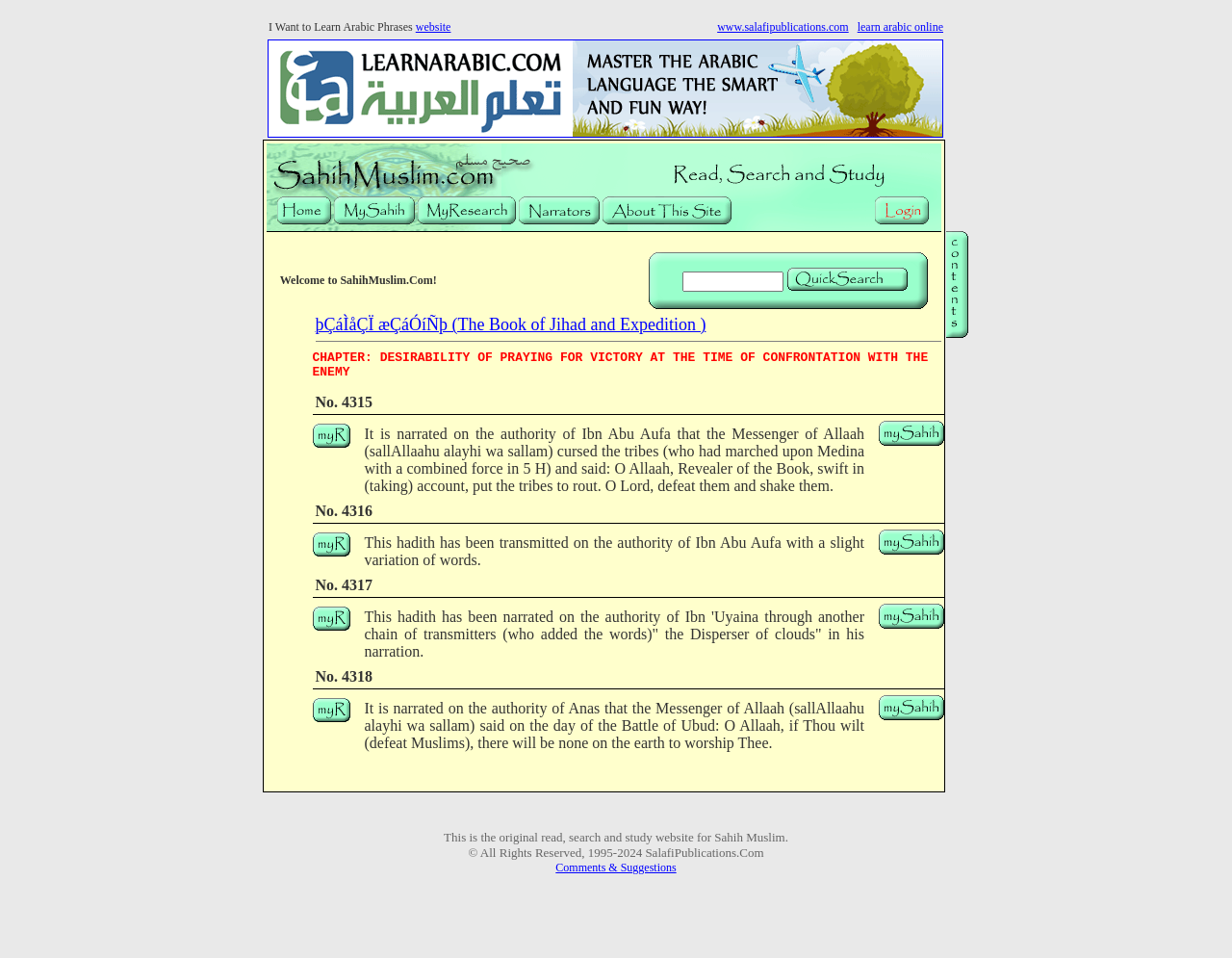What is the narrator of the hadith?
Based on the visual content, answer with a single word or a brief phrase.

Ibn Abu Aufa